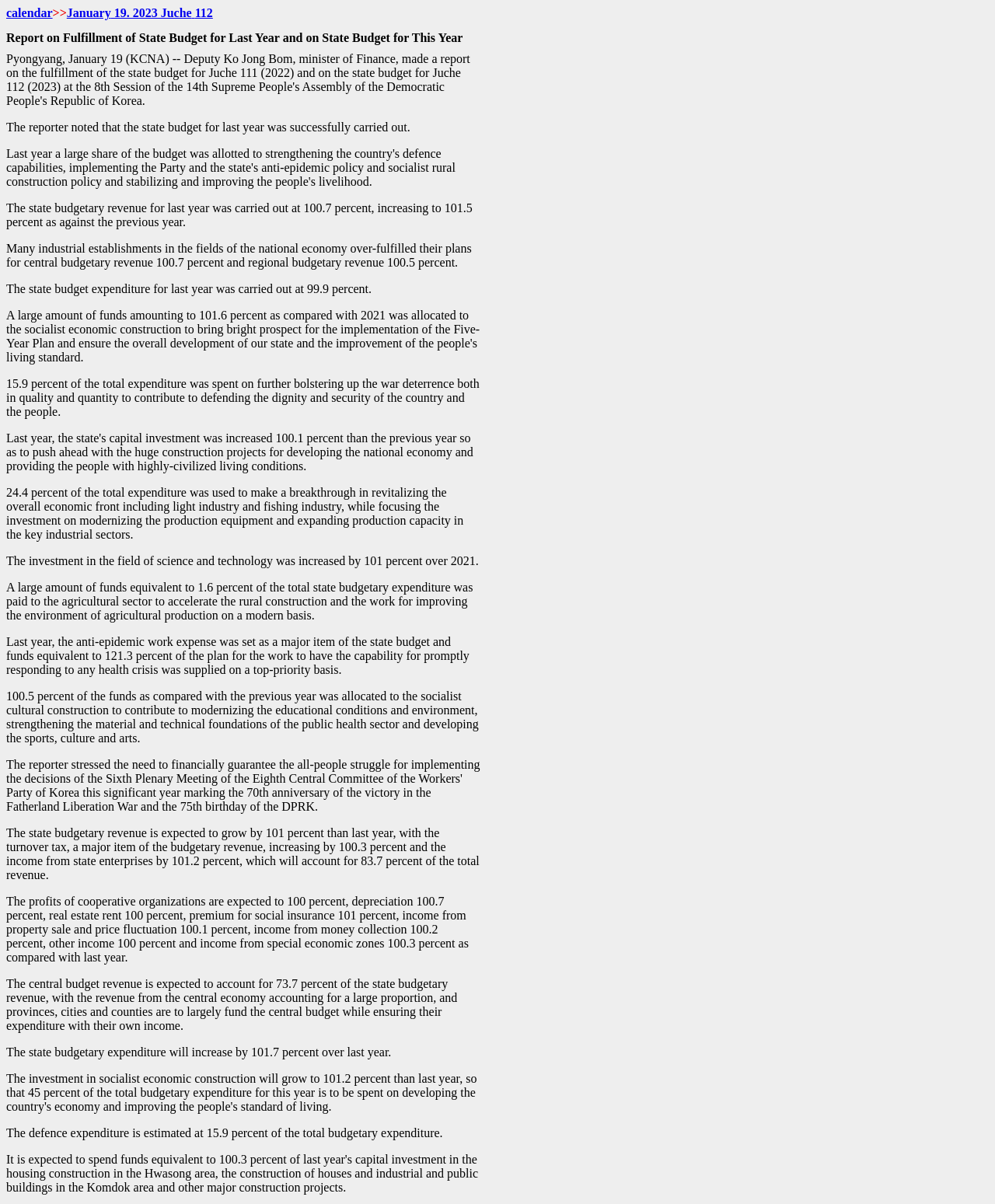What is the purpose of the state budget expenditure?
Please look at the screenshot and answer using one word or phrase.

To contribute to defending the dignity and security of the country and the people